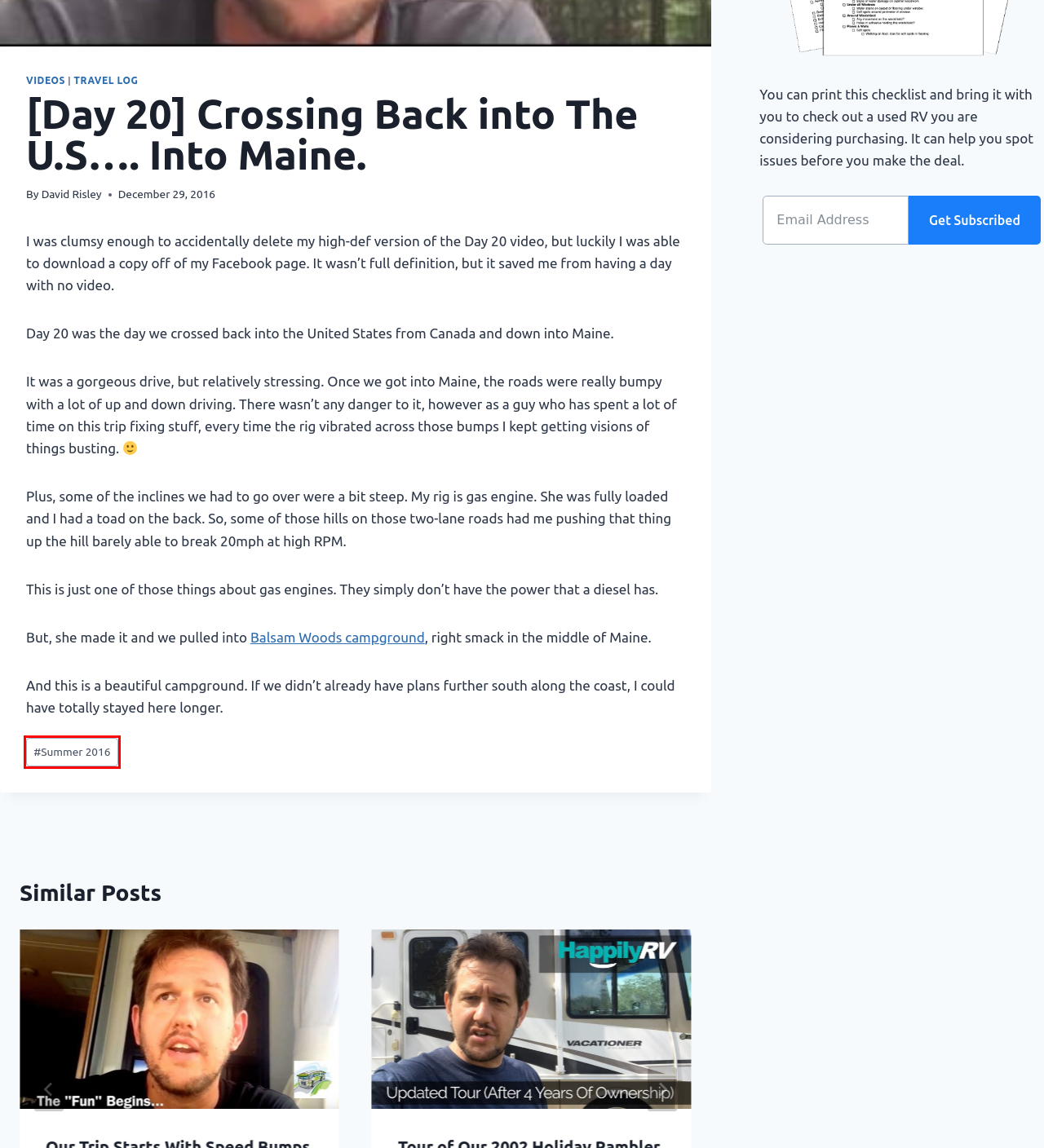Look at the given screenshot of a webpage with a red rectangle bounding box around a UI element. Pick the description that best matches the new webpage after clicking the element highlighted. The descriptions are:
A. Tour of Our 2002 Holiday Rambler Vacationer After 4 Years Of Ownership [Video] - HappilyRV
B. [Day 8] Visiting Natural History Museum in NYC, And Leaking Generator Fuel Lines (arrgh) - HappilyRV
C. Videos Archives - HappilyRV
D. Happily RV - HappilyRV
E. Summer 2016 Archives - HappilyRV
F. Our Trip Starts With Speed Bumps - The First Day [Summer2016] - HappilyRV
G. Spacious Skies Balsam Woods - Campground Near Moosehead Lake Maine
H. Travel Log Archives - HappilyRV

E